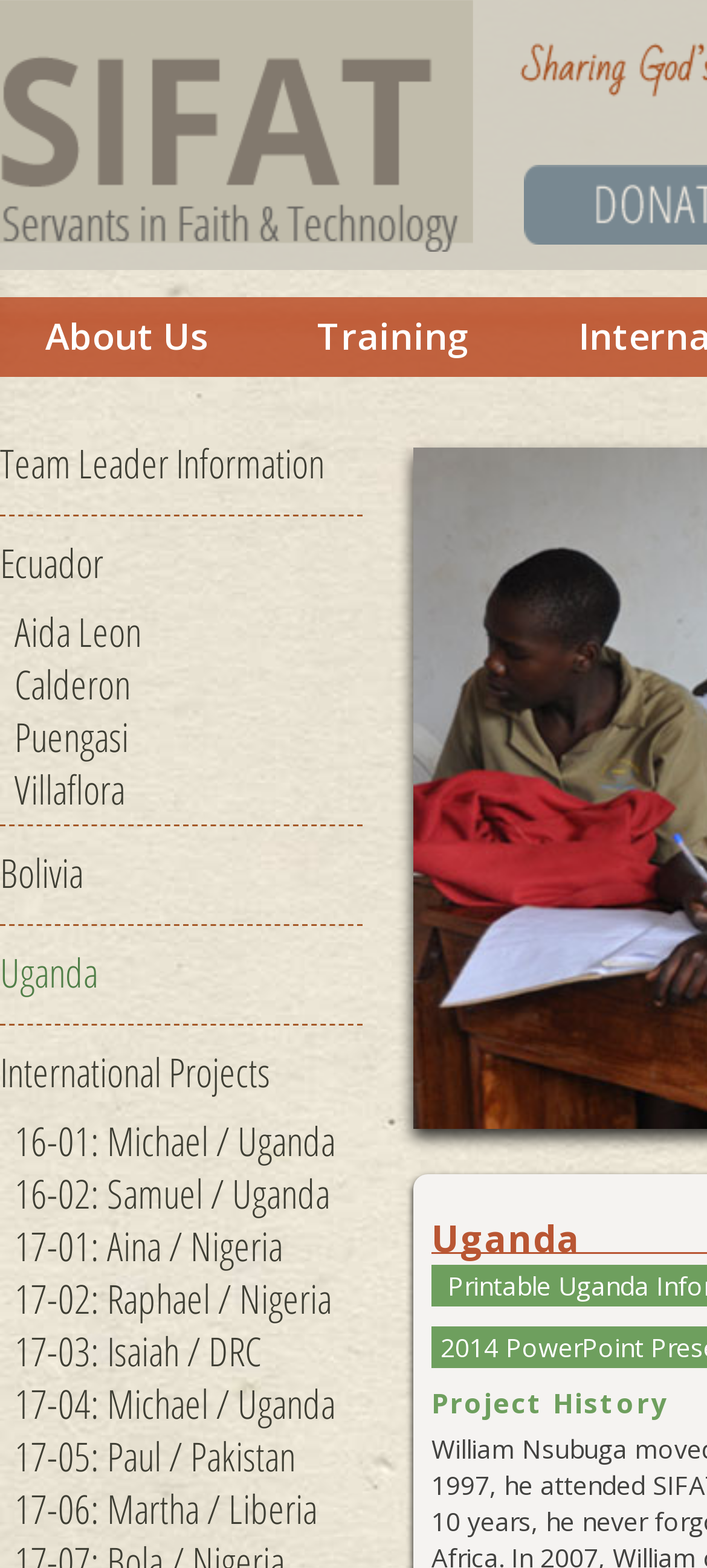Based on the description "Hasenchat Music द्वारा अभिमानाने समर्थित", find the bounding box of the specified UI element.

None